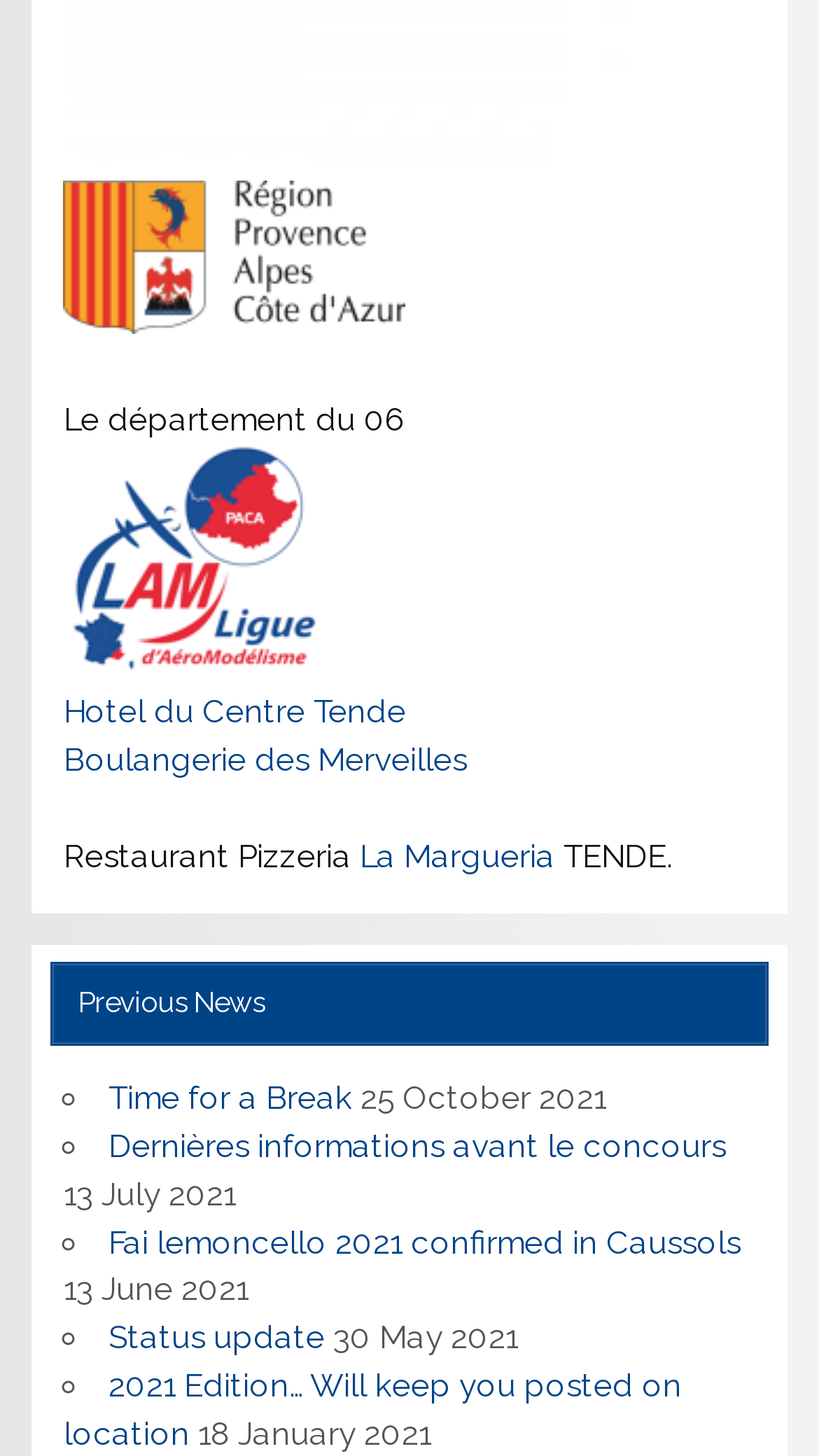Identify the bounding box coordinates for the element you need to click to achieve the following task: "View previous news". Provide the bounding box coordinates as four float numbers between 0 and 1, in the form [left, top, right, bottom].

[0.06, 0.661, 0.94, 0.719]